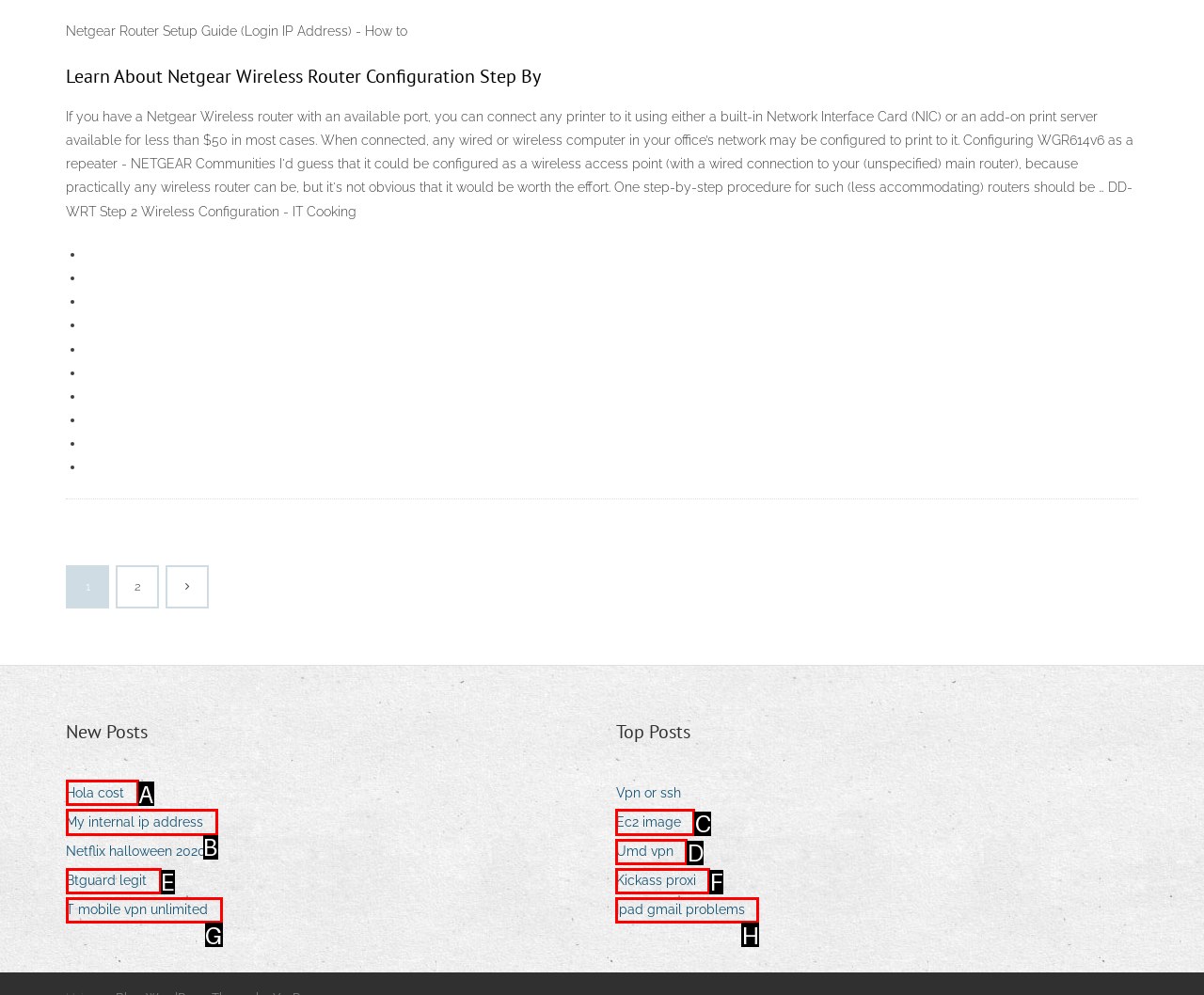Given the element description: T mobile vpn unlimited, choose the HTML element that aligns with it. Indicate your choice with the corresponding letter.

G